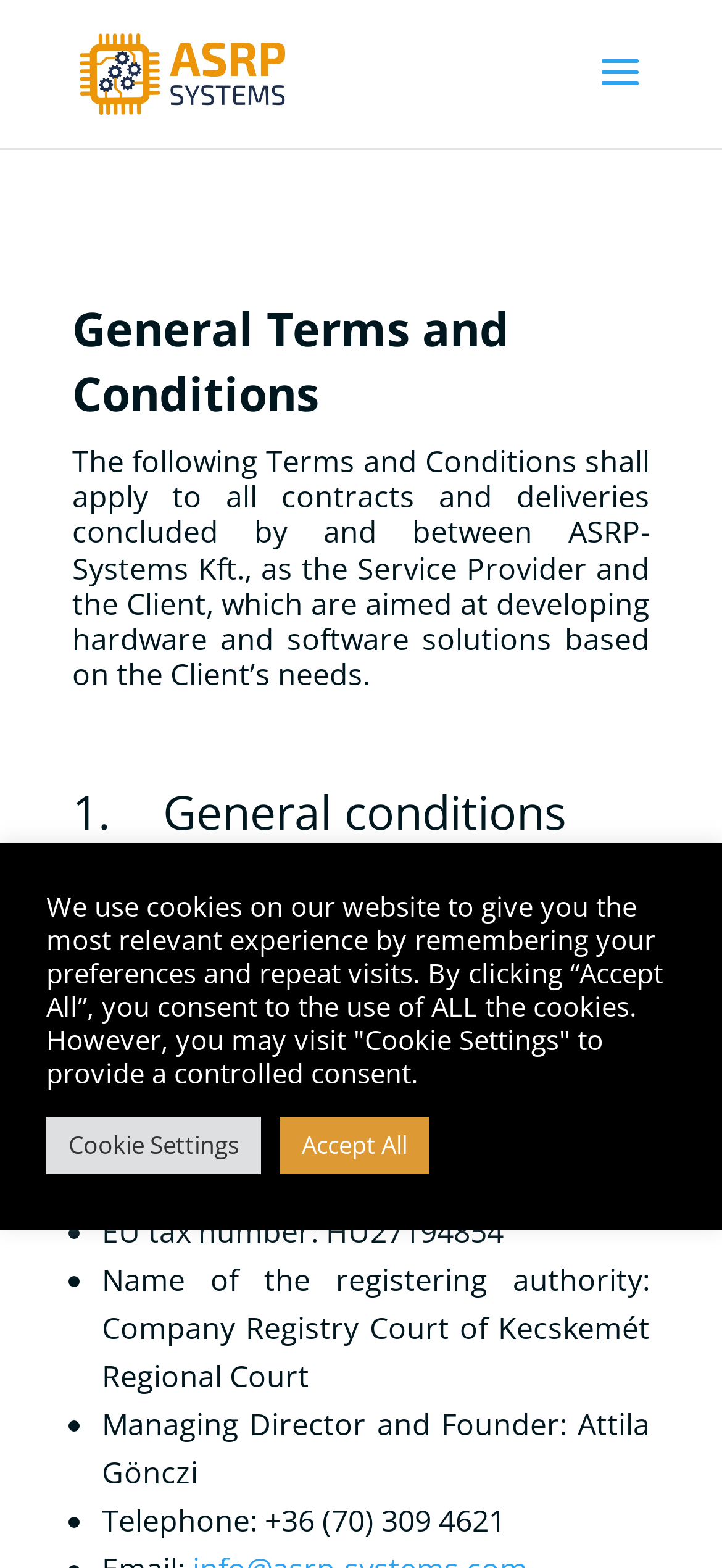What is the telephone number of the Service Provider?
Answer the question with a single word or phrase by looking at the picture.

+36 (70) 309 4621